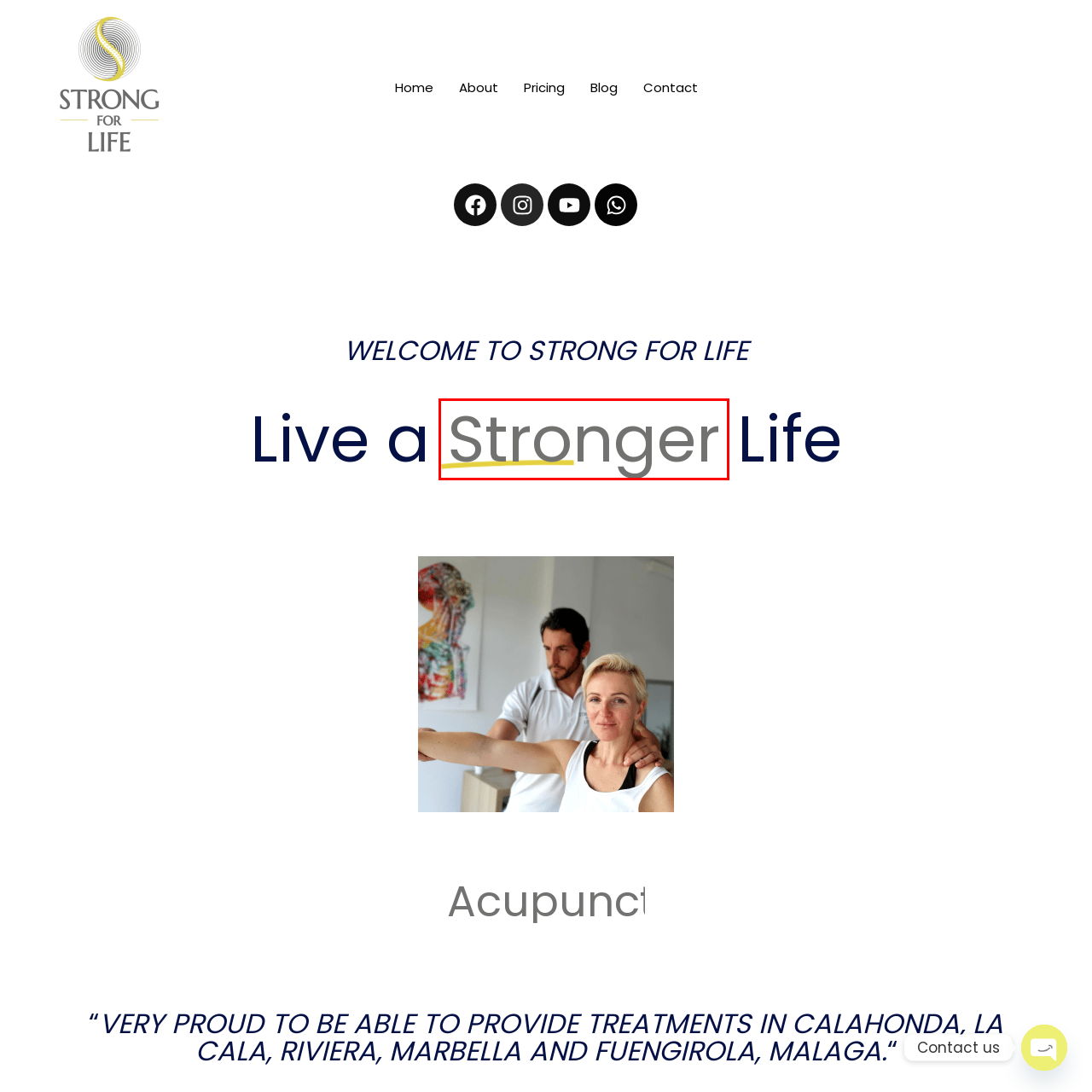Examine the portion within the green circle, What is the tone of the message? 
Reply succinctly with a single word or phrase.

Motivating and uplifting